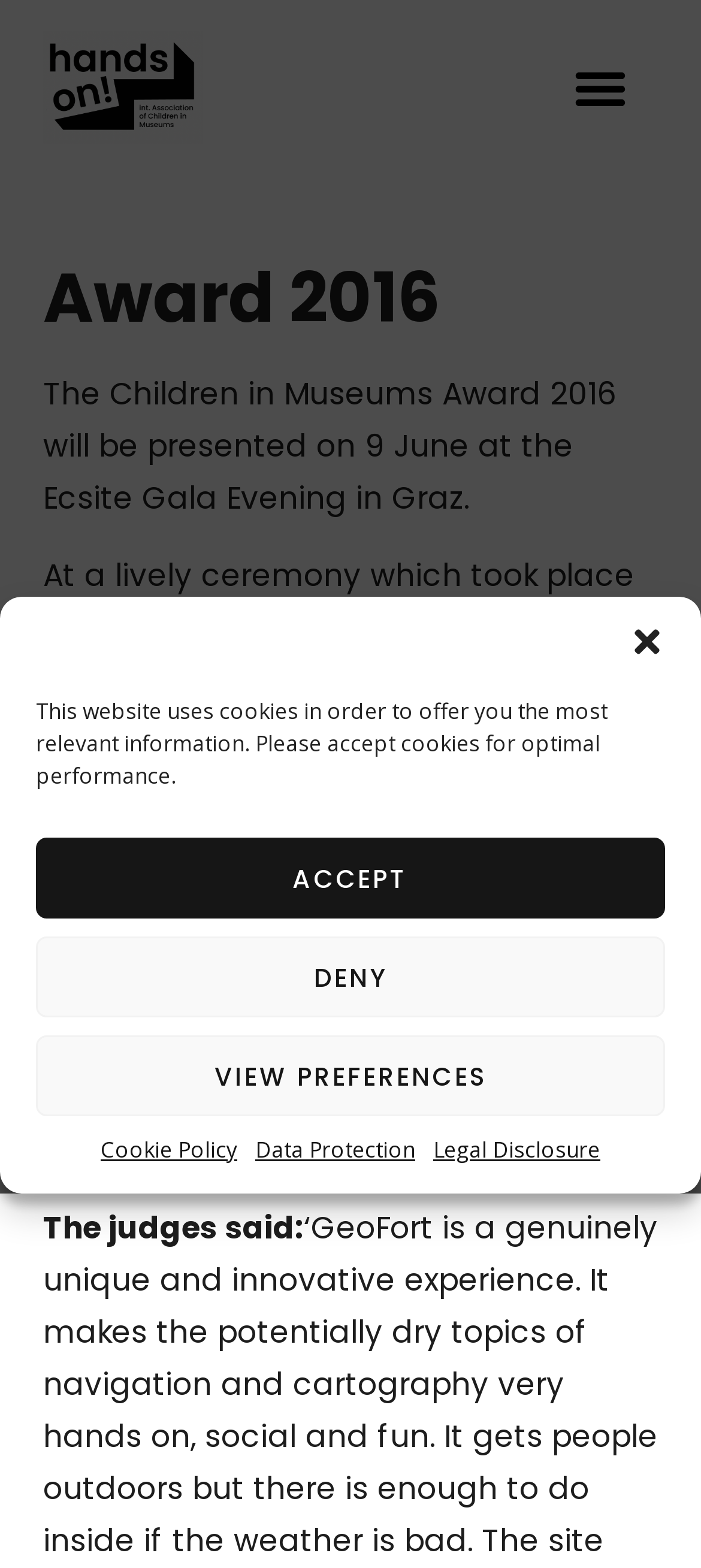Use a single word or phrase to answer the question: What is the event where the award was presented?

Ecsite Gala Evening